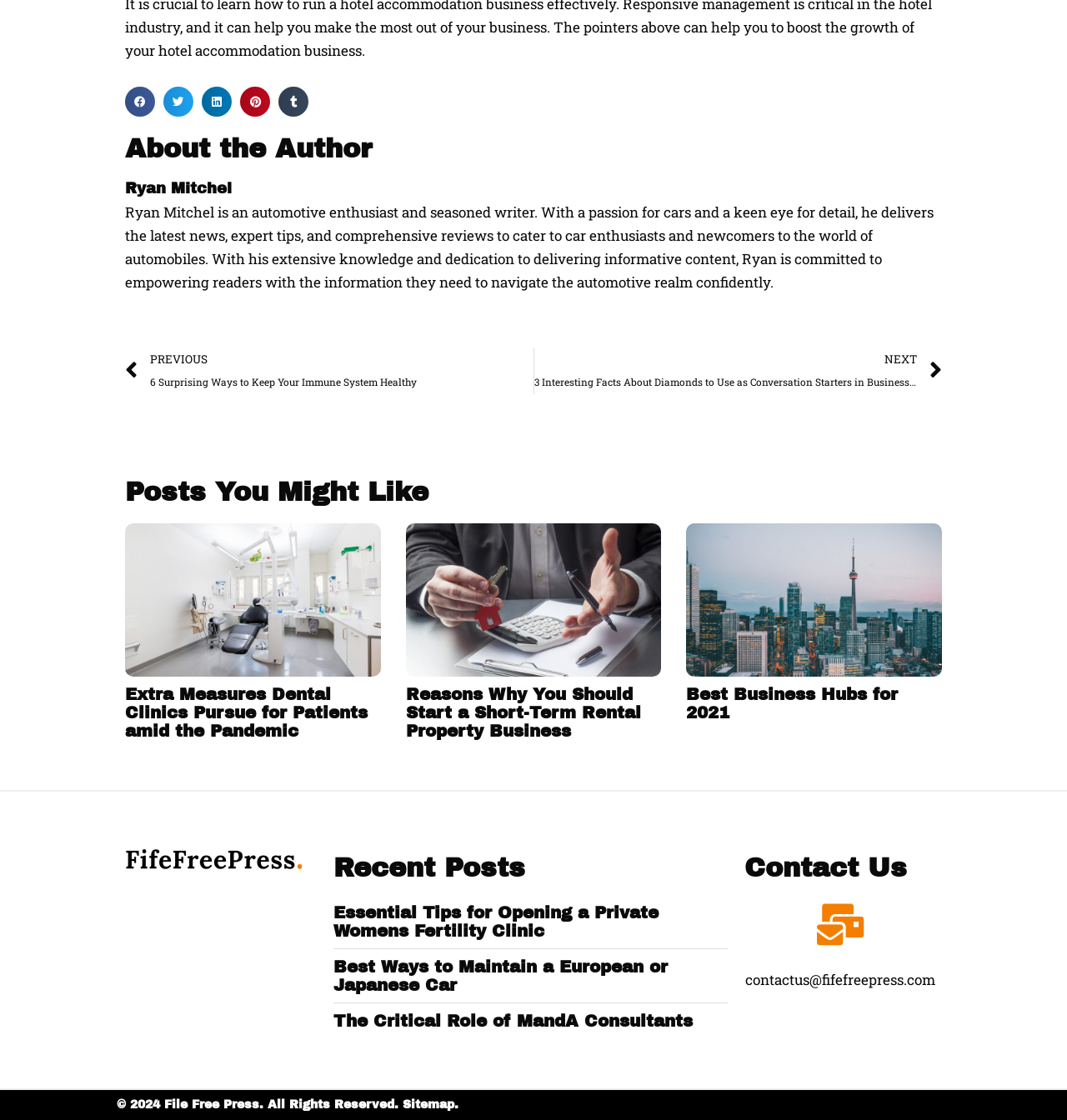What is the purpose of the 'Contact Us' section?
Could you please answer the question thoroughly and with as much detail as possible?

The 'Contact Us' section has a heading with bounding box coordinates [0.698, 0.762, 0.878, 0.788] and a link 'contactus@fifefreepress.com' with bounding box coordinates [0.698, 0.864, 0.878, 0.885], indicating that the purpose of this section is to provide a way for users to contact the website.